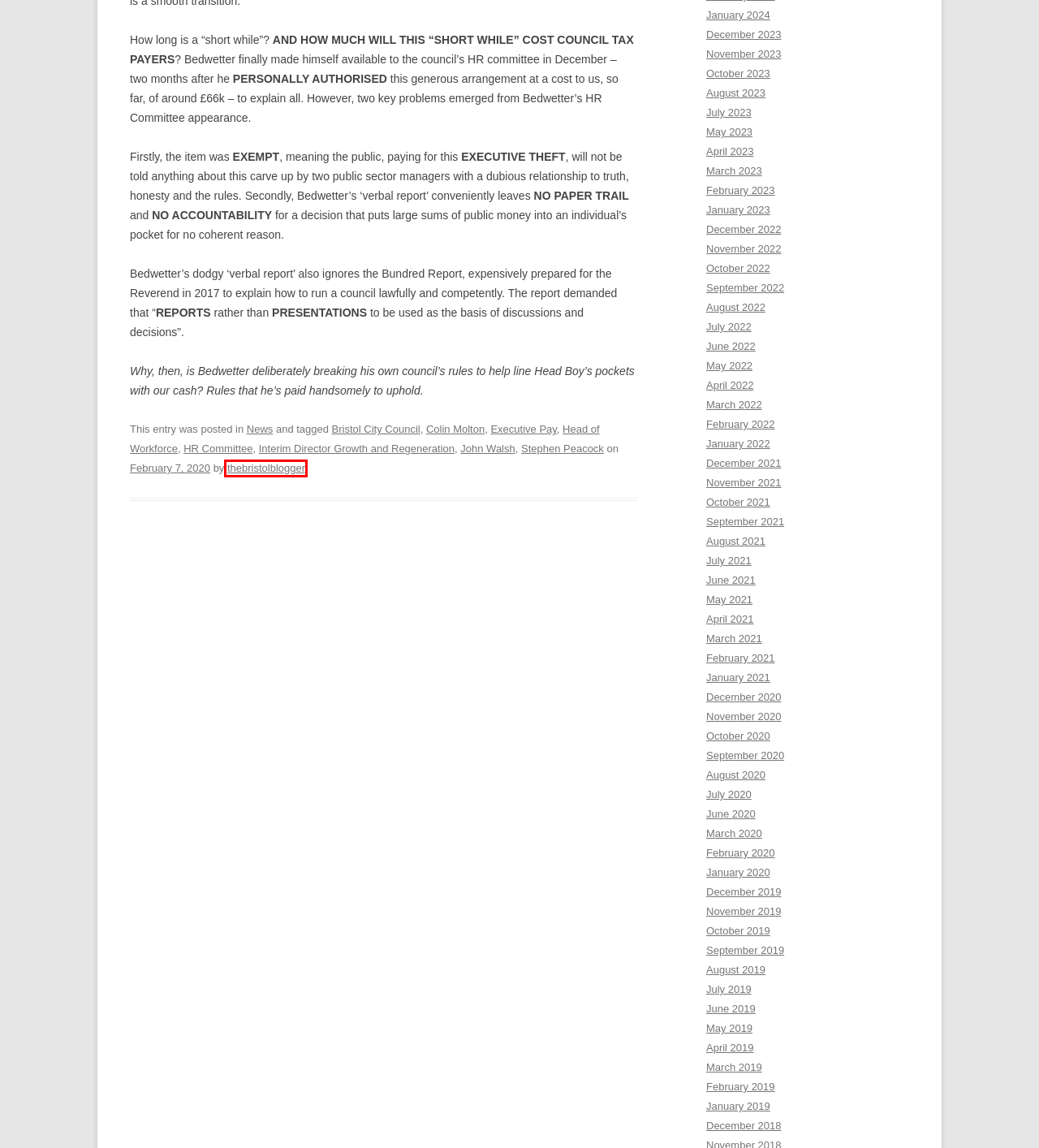You are given a screenshot of a webpage with a red rectangle bounding box. Choose the best webpage description that matches the new webpage after clicking the element in the bounding box. Here are the candidates:
A. February | 2023 | The BRISTOLIAN
B. Bristol City Council | The BRISTOLIAN
C. July | 2019 | The BRISTOLIAN
D. August | 2021 | The BRISTOLIAN
E. thebristolblogger | The BRISTOLIAN
F. December | 2020 | The BRISTOLIAN
G. January | 2021 | The BRISTOLIAN
H. April | 2023 | The BRISTOLIAN

E